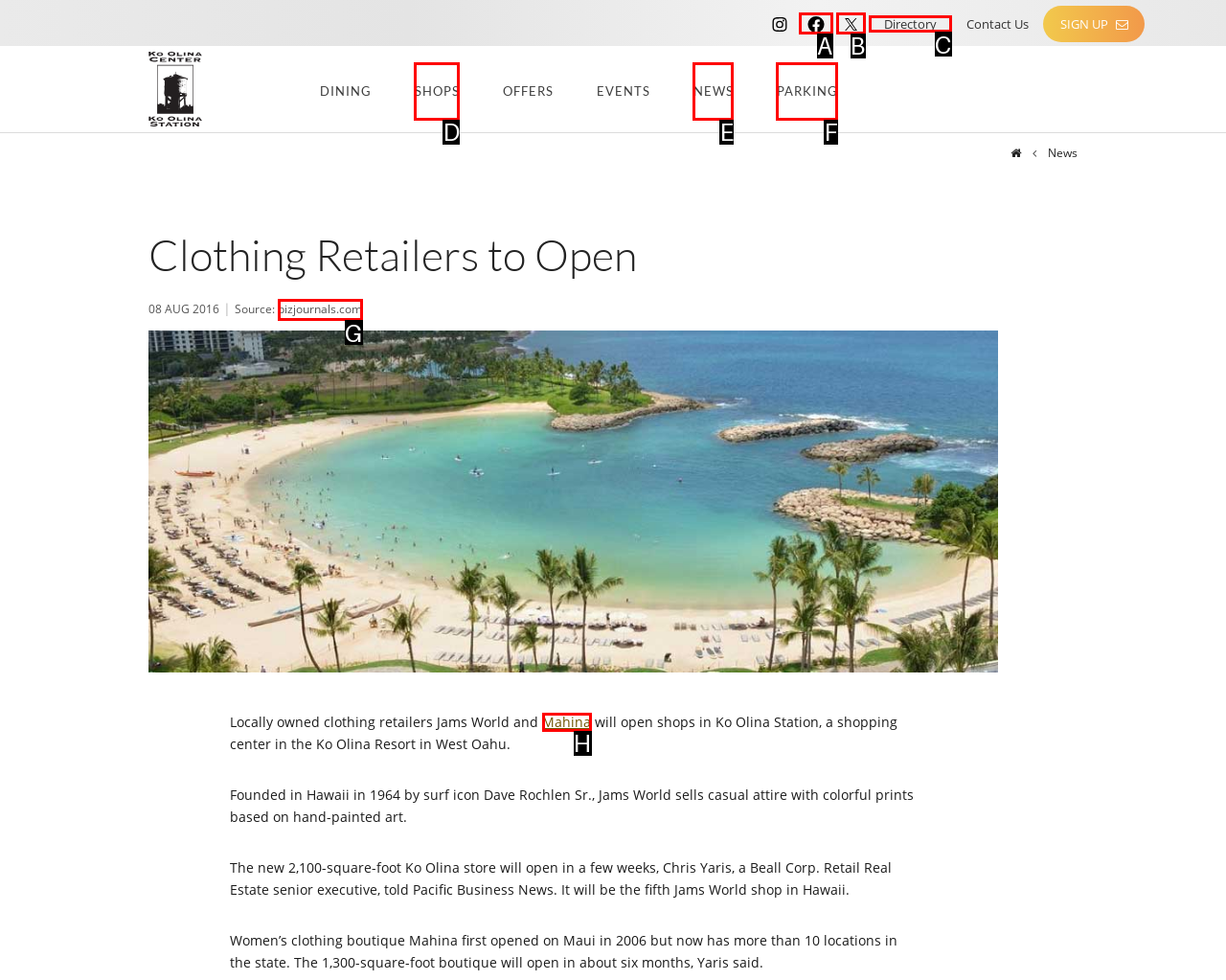Tell me which one HTML element I should click to complete the following task: read the Tonebenders Podcast Answer with the option's letter from the given choices directly.

None